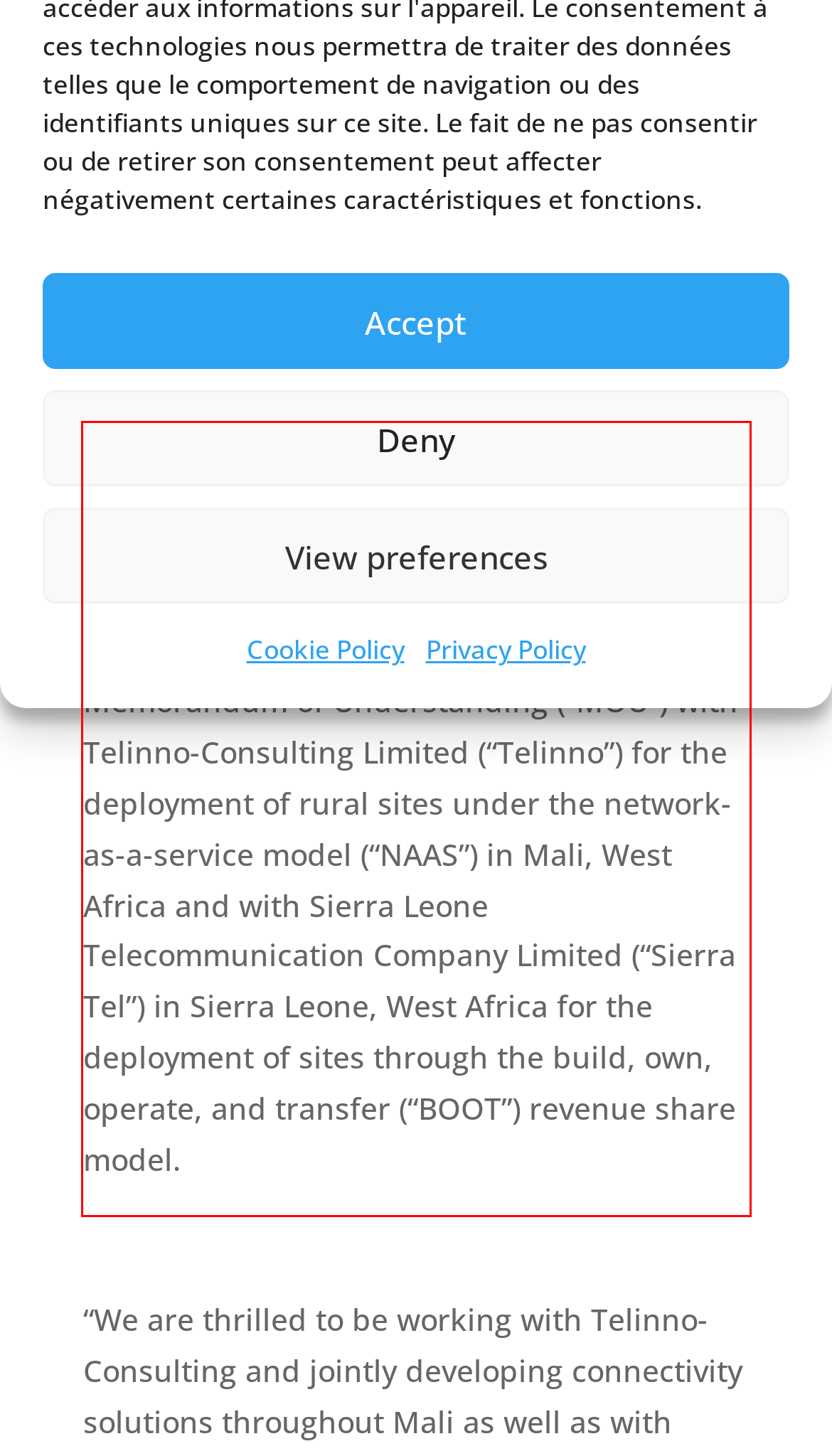Please examine the screenshot of the webpage and read the text present within the red rectangle bounding box.

Quebec, QC, Canada, July 15, 2021 – NuRAN Wireless Inc. (“NuRAN Wireless”) (CSE: NUR) (OTC: NRRWF) (FSE: 1RN), a leading supplier of mobile and broadband wireless infrastructure solutions, announces it has signed a Memorandum of Understanding (“MOU”) with Telinno-Consulting Limited (“Telinno”) for the deployment of rural sites under the network-as-a-service model (“NAAS”) in Mali, West Africa and with Sierra Leone Telecommunication Company Limited (“Sierra Tel”) in Sierra Leone, West Africa for the deployment of sites through the build, own, operate, and transfer (“BOOT”) revenue share model.